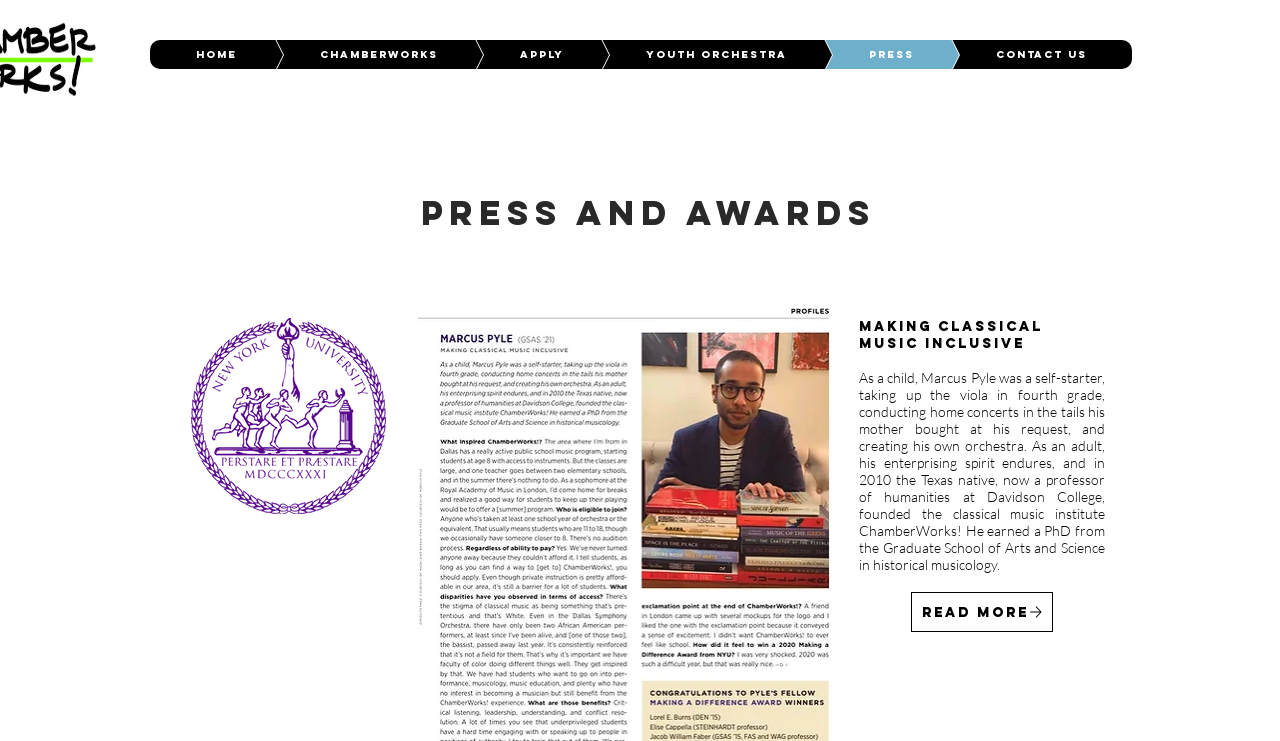What instrument did Marcus Pyle take up in fourth grade?
Please provide a comprehensive answer based on the contents of the image.

I read the text on the webpage, which mentions that Marcus Pyle took up the viola in fourth grade, indicating that the instrument he started playing at a young age is the viola.